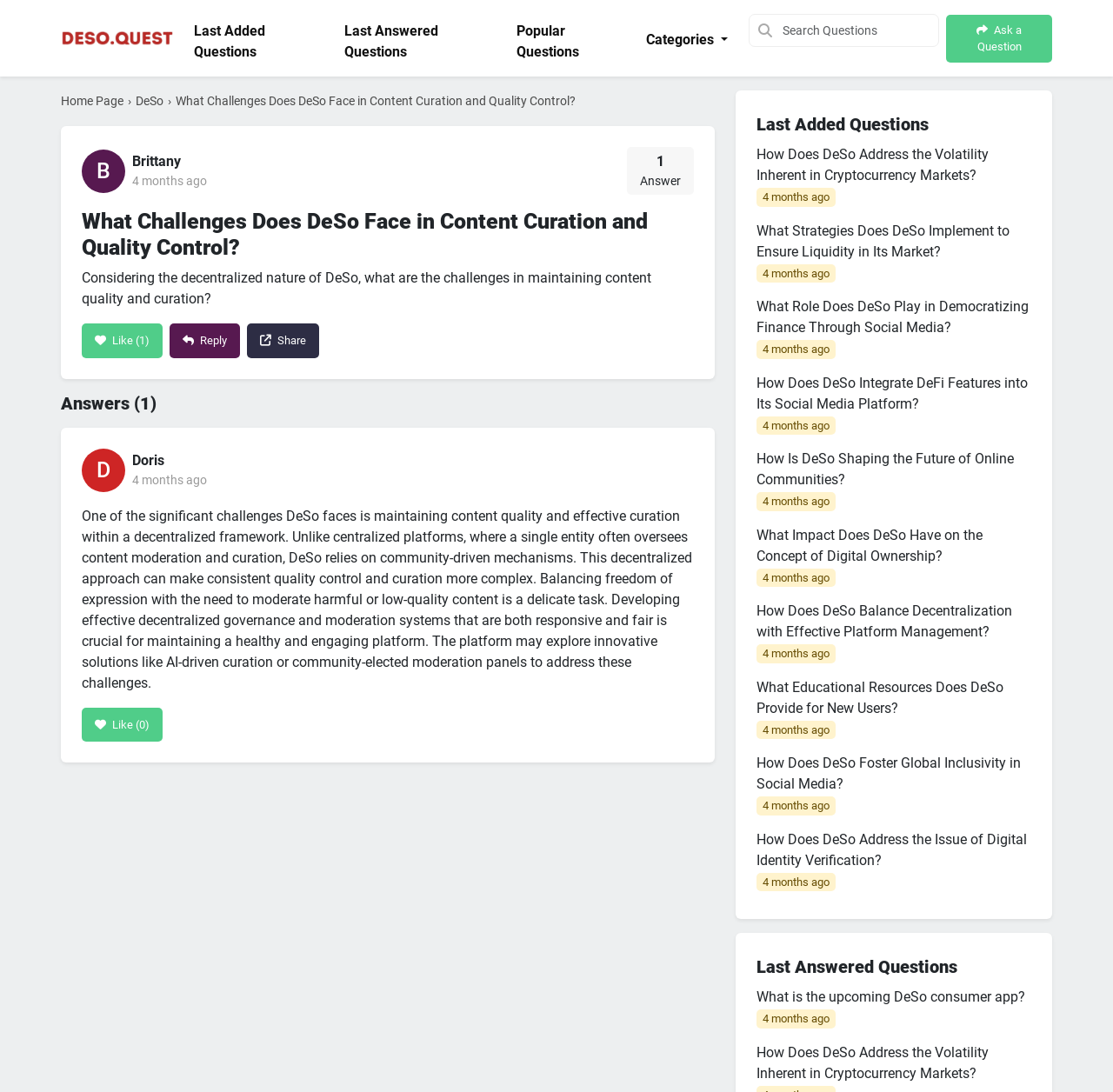Can you extract the headline from the webpage for me?

What Challenges Does DeSo Face in Content Curation and Quality Control?